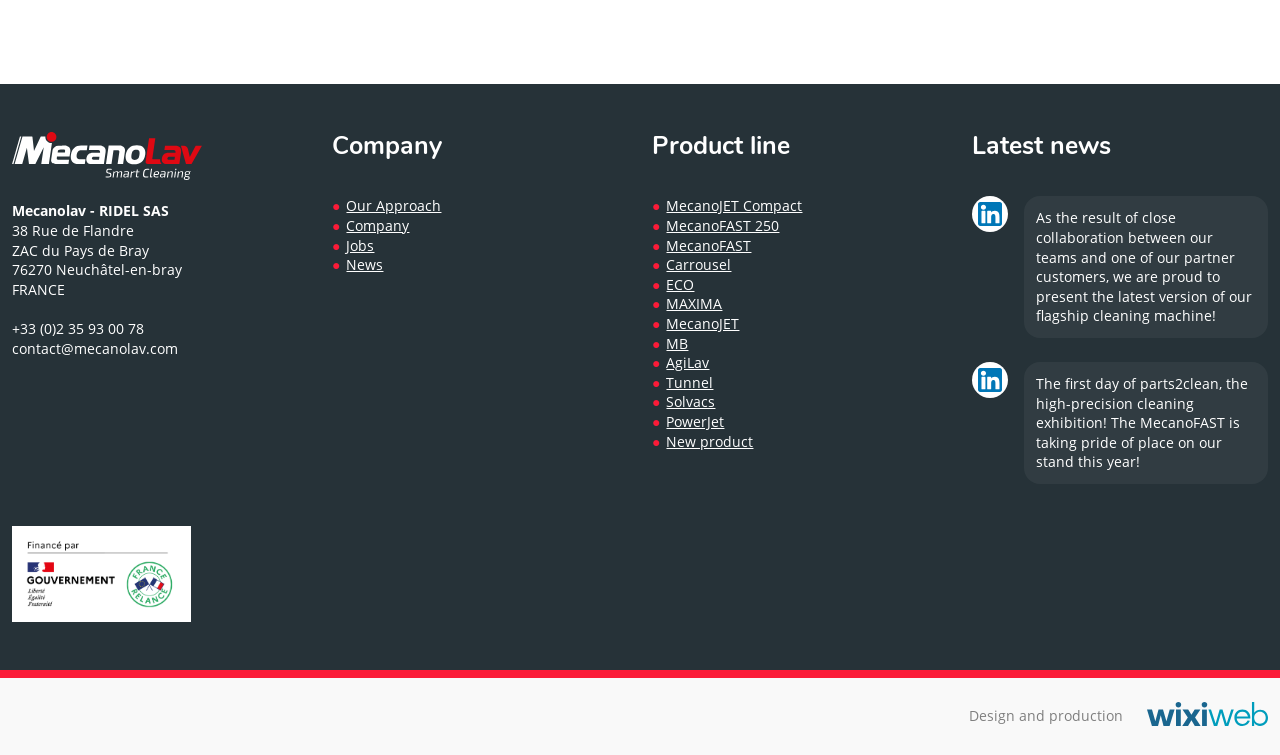What is the contact email of the company?
Provide an in-depth and detailed explanation in response to the question.

The contact email of the company can be found in the top-left section of the webpage, where it is written as 'contact@mecanolav.com'.